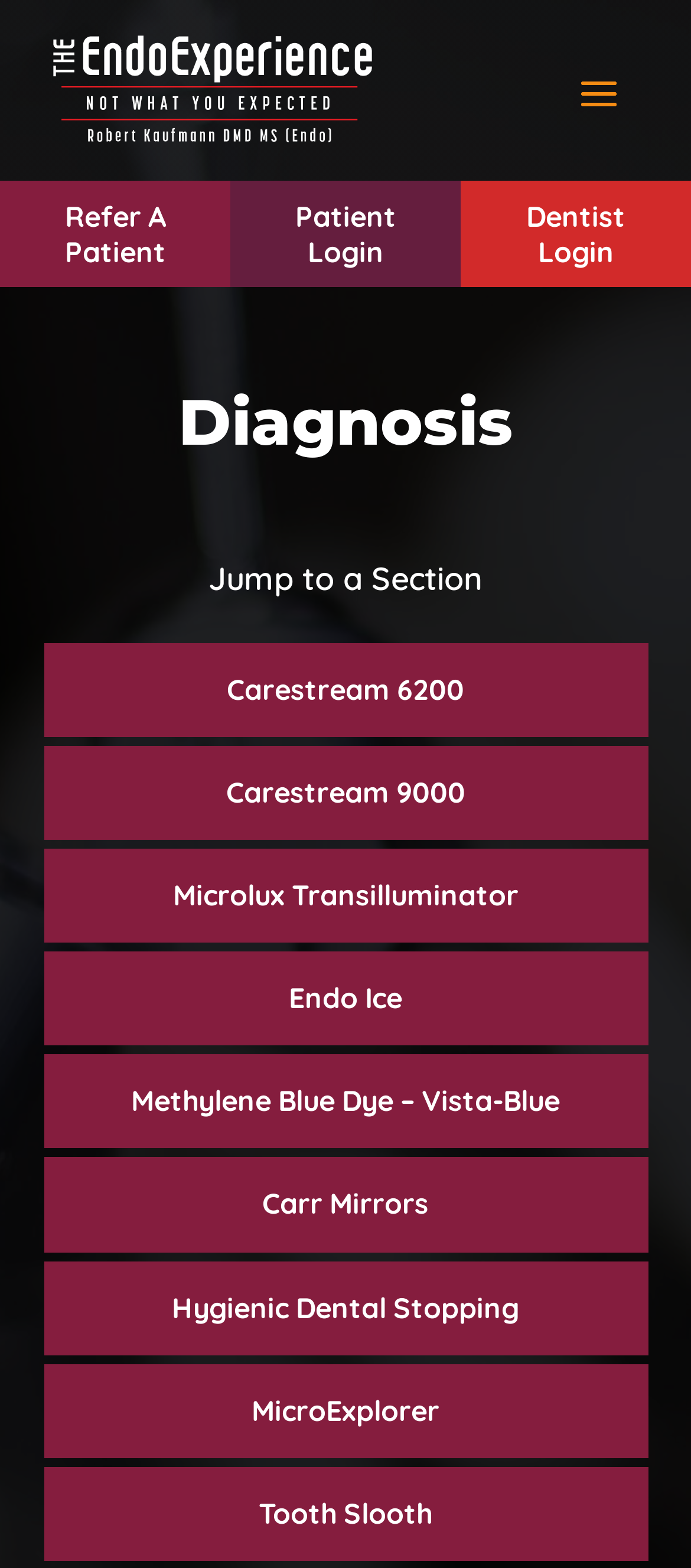Could you indicate the bounding box coordinates of the region to click in order to complete this instruction: "Login as a patient".

[0.333, 0.115, 0.667, 0.183]